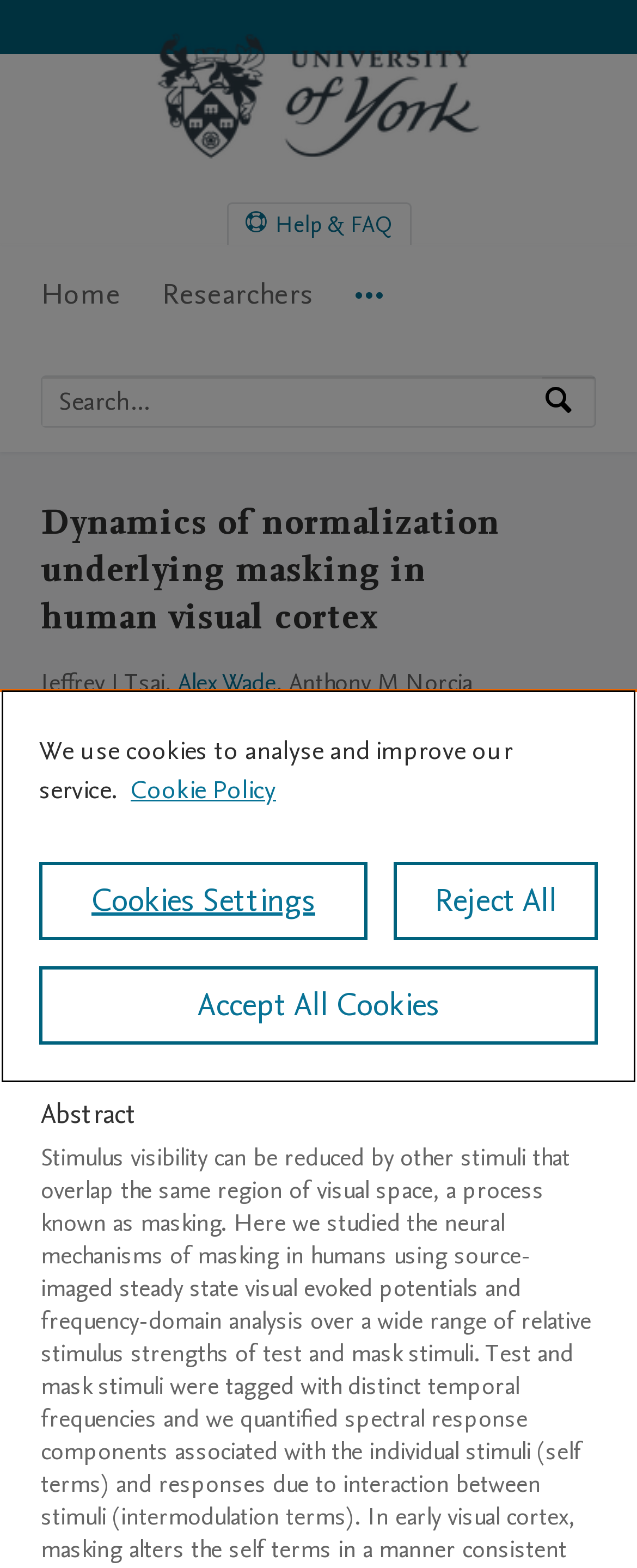Give a detailed account of the webpage's layout and content.

The webpage is about a research article titled "Dynamics of normalization underlying masking in human visual cortex" from the York Research Database. At the top-left corner, there are three "Skip to" links for navigation, followed by the York Research Database logo and a link to the home page. On the top-right side, there is a "Help & FAQ" link.

Below the logo, there is a main navigation menu with three items: "Home", "Researchers", and "More navigation options". Next to the navigation menu, there is a search bar with a label "Search by expertise, name or affiliation" and a search button.

The main content of the page is divided into sections. The first section has a heading with the title of the research article, followed by the authors' names, including Jeffrey J Tsai, Alex Wade, and Anthony M Norcia. Below the authors' names, there is a link to the "Psychology" department.

The next section describes the research output, indicating that it is a contribution to a journal, specifically an article. There is also a "peer-review" label. Below this section, there is a menu item for "Overview".

The following section has a heading "Abstract", but its content is not described in the accessibility tree.

At the bottom of the page, there is a cookie banner with a privacy alert dialog. The dialog explains that the website uses cookies to analyze and improve its service, and provides links to more information about privacy and cookie settings. There are three buttons: "Cookies Settings", "Reject All", and "Accept All Cookies".